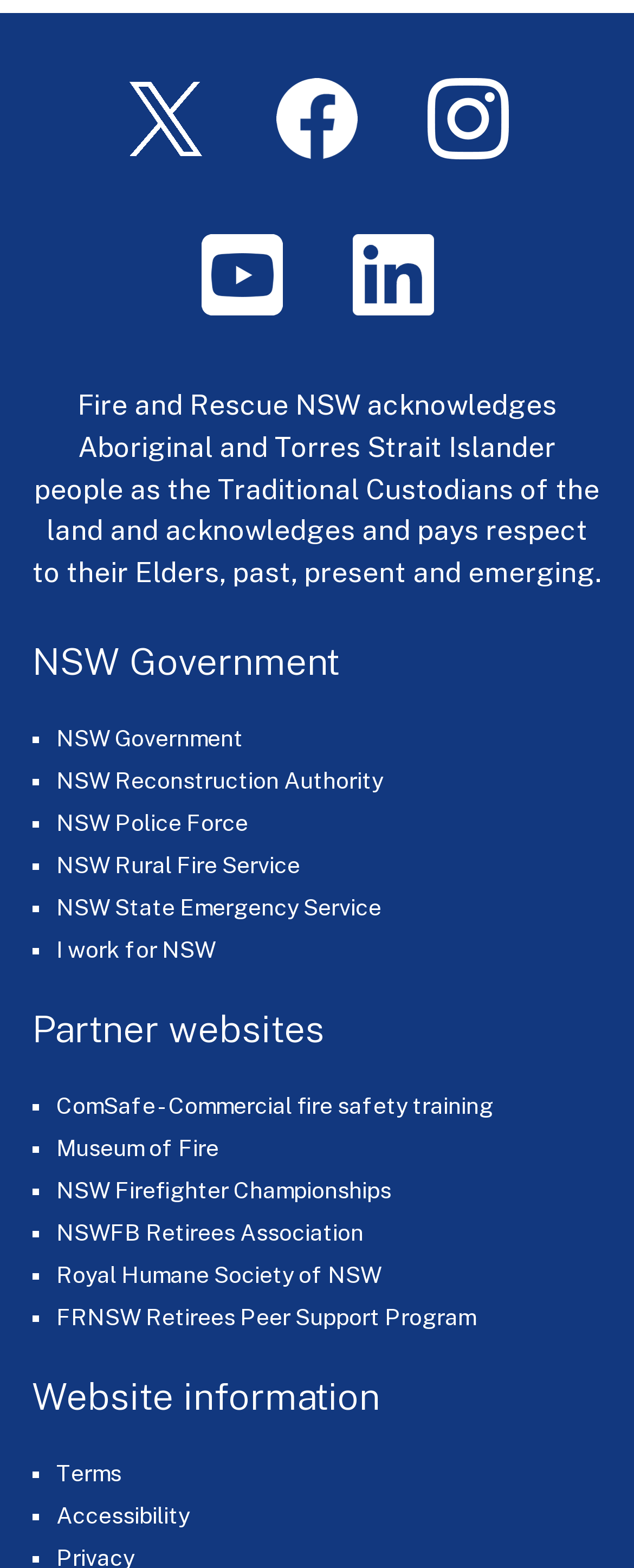Refer to the image and provide an in-depth answer to the question: 
How many list markers are there in total?

I counted the number of list markers by looking at the list markers preceding each link under the headings 'NSW Government', 'Partner websites', and 'Website information'.